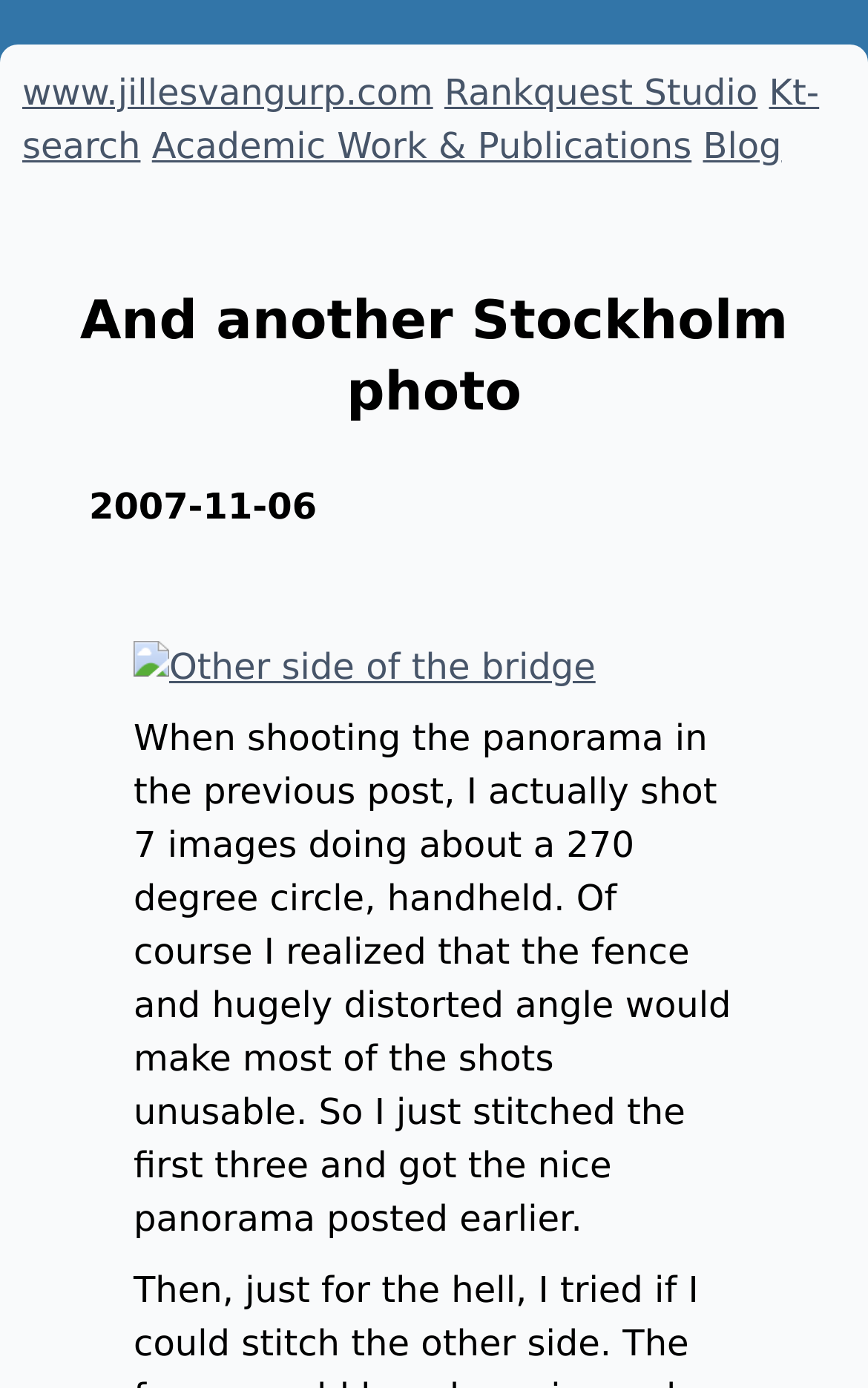Refer to the element description Kt-search and identify the corresponding bounding box in the screenshot. Format the coordinates as (top-left x, top-left y, bottom-right x, bottom-right y) with values in the range of 0 to 1.

[0.026, 0.051, 0.944, 0.12]